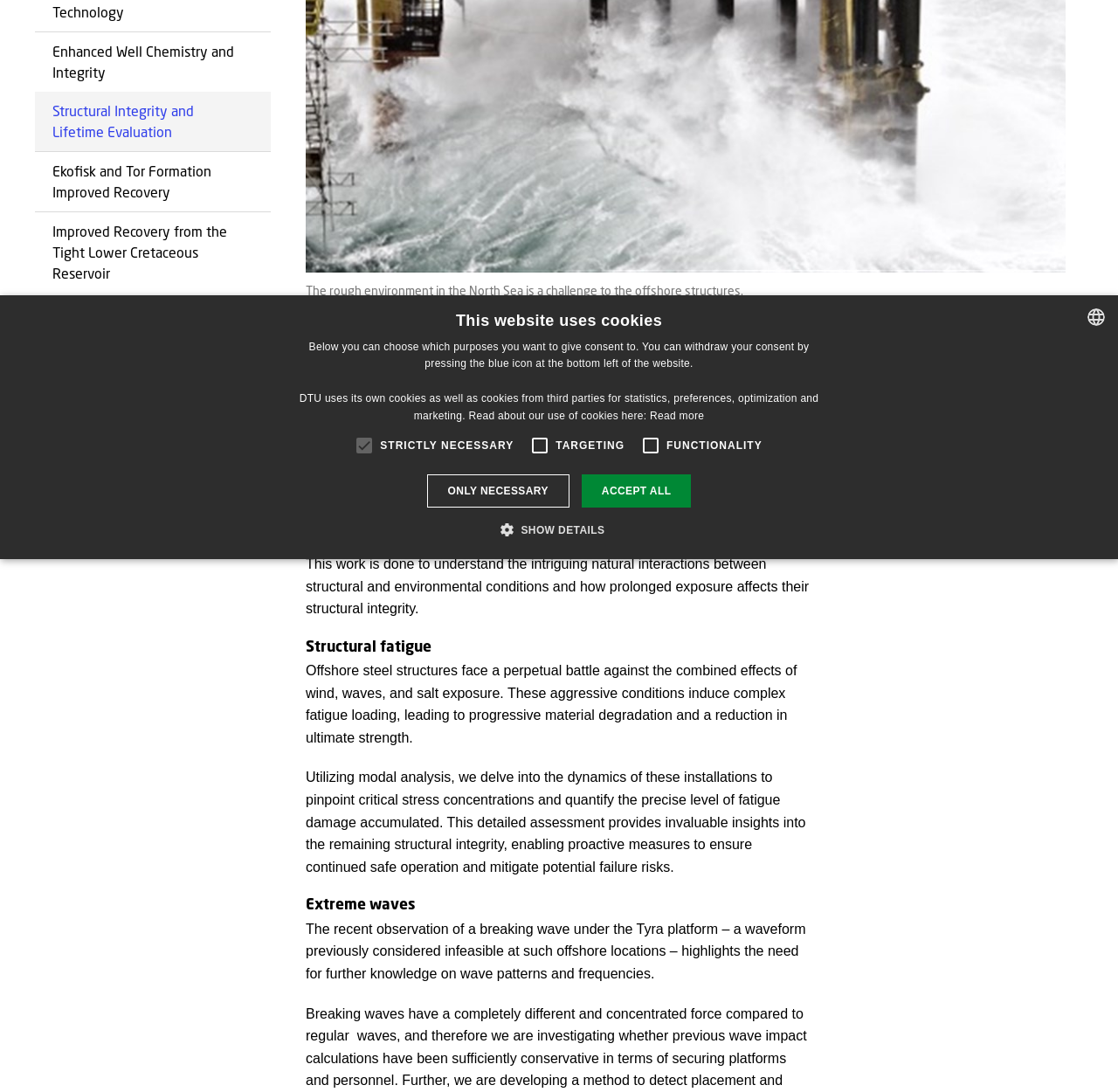Locate the UI element described as follows: "Sitecore Holding II A/S". Return the bounding box coordinates as four float numbers between 0 and 1 in the order [left, top, right, bottom].

[0.217, 0.901, 0.293, 0.922]